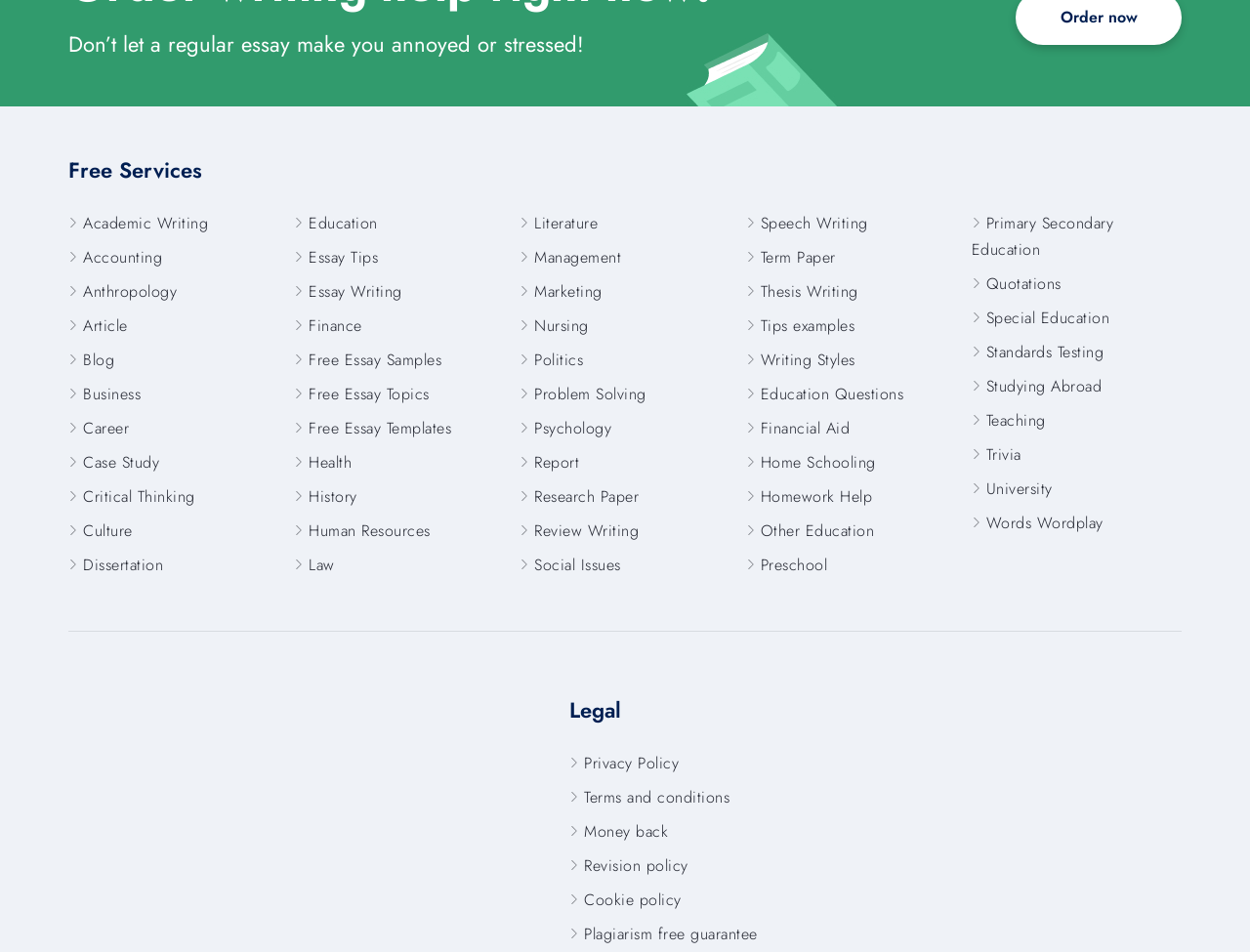Locate the bounding box coordinates of the area you need to click to fulfill this instruction: 'Check out the latest TV reviews'. The coordinates must be in the form of four float numbers ranging from 0 to 1: [left, top, right, bottom].

None